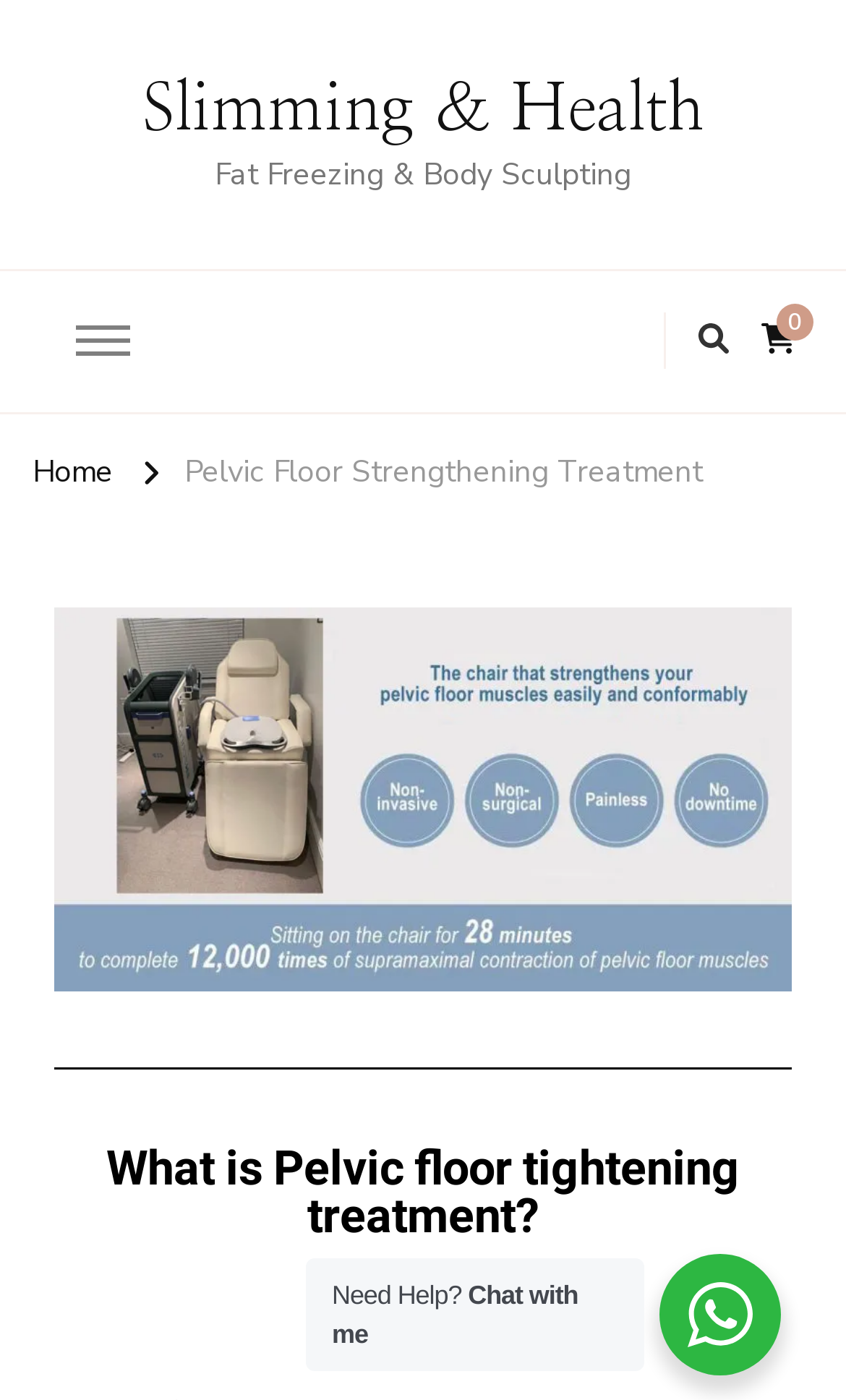Locate the bounding box of the UI element described by: "Slimming & Health" in the given webpage screenshot.

[0.168, 0.05, 0.832, 0.104]